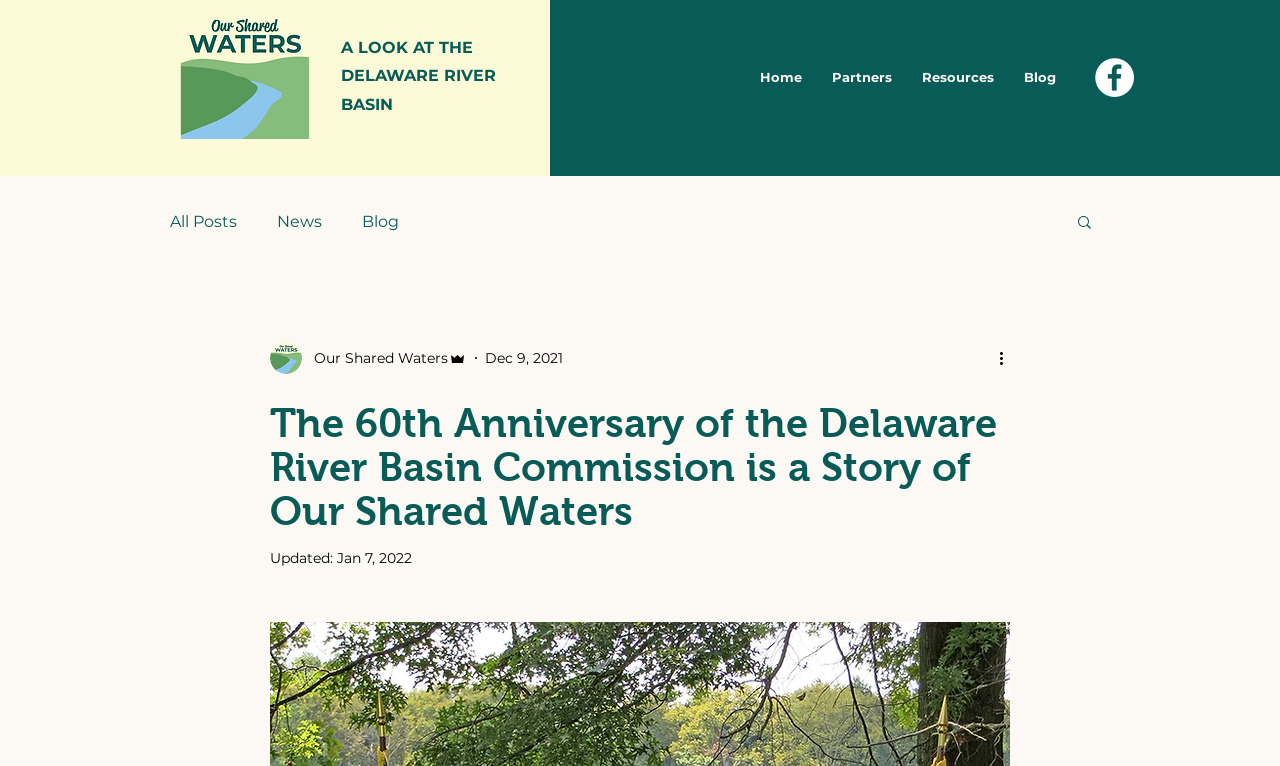What is the purpose of the button at the top right corner?
Look at the image and answer with only one word or phrase.

Search